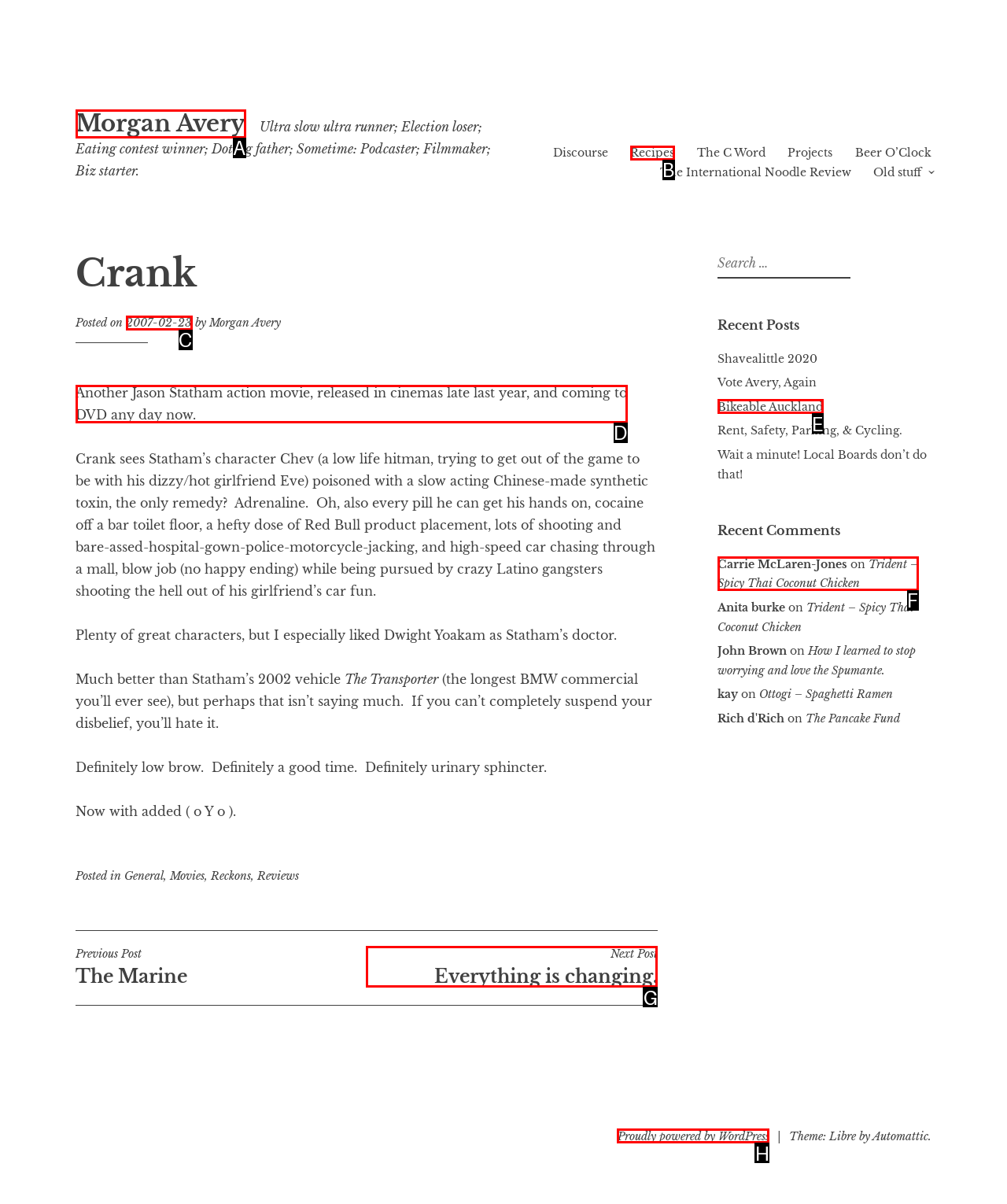Select the appropriate HTML element to click for the following task: Read the review of the movie Crank
Answer with the letter of the selected option from the given choices directly.

D